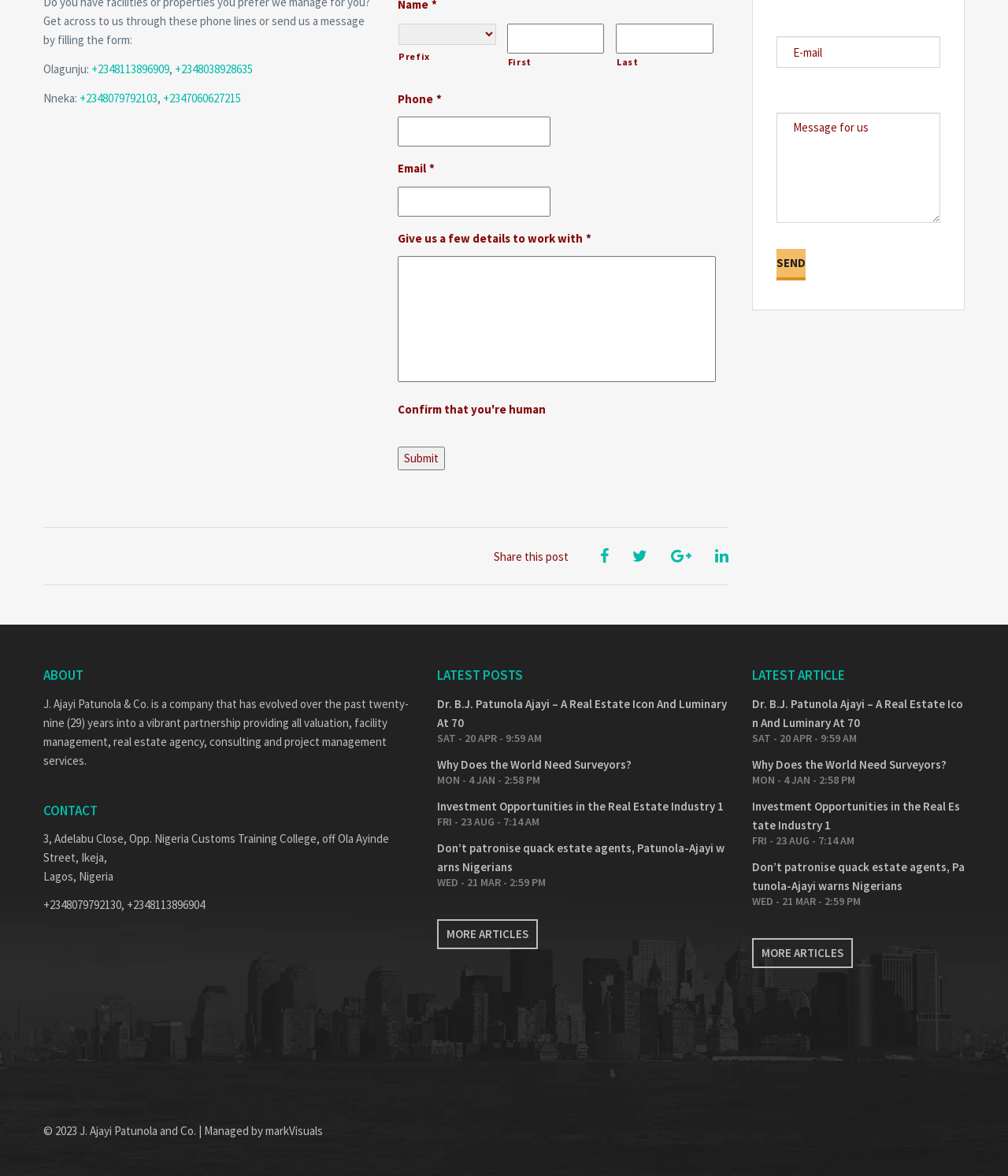Please identify the bounding box coordinates of the area that needs to be clicked to fulfill the following instruction: "Read about the company."

[0.043, 0.592, 0.405, 0.653]